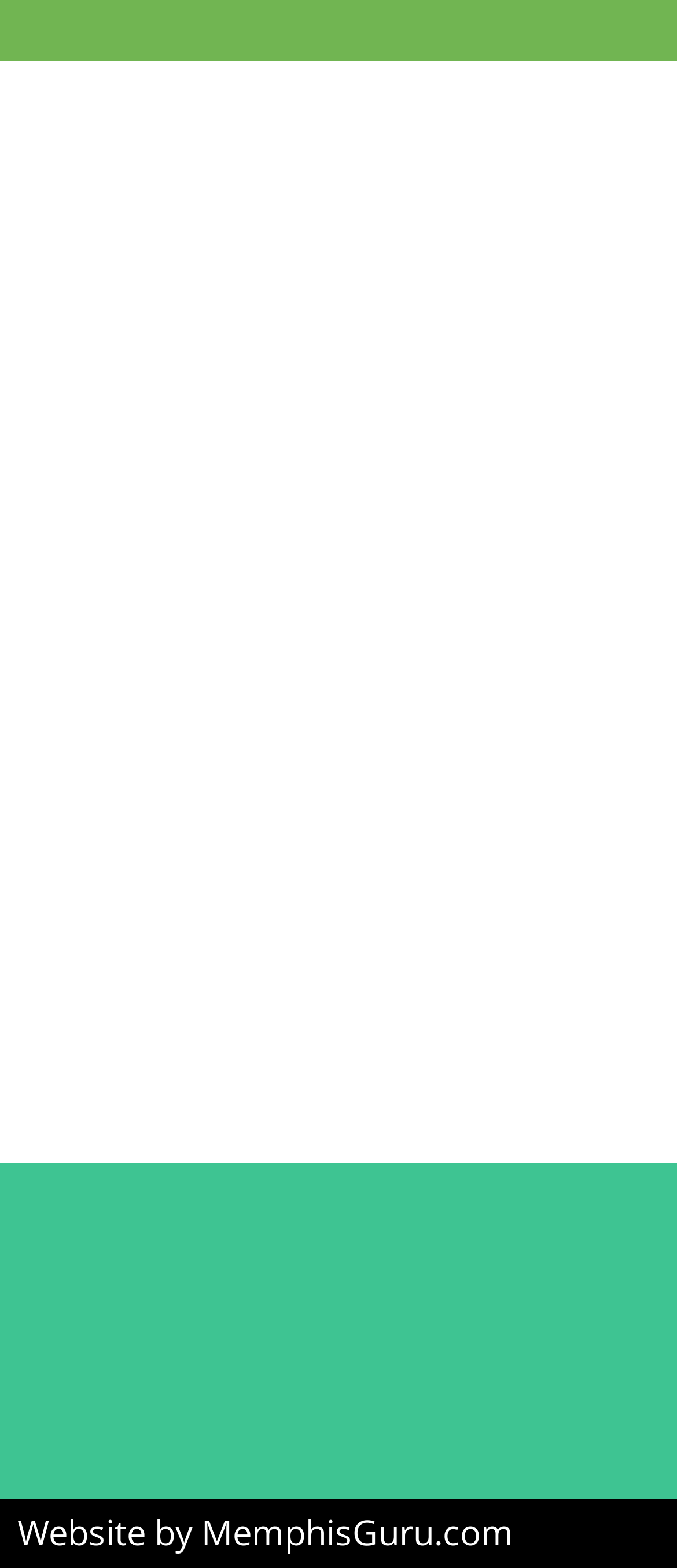What is the zip code of the location?
Based on the screenshot, give a detailed explanation to answer the question.

I found the zip code by looking at the section with the heading 'Address' and found the link with the text 'Pensacola Beach Florida, 32561' which is likely to be the zip code of the location.